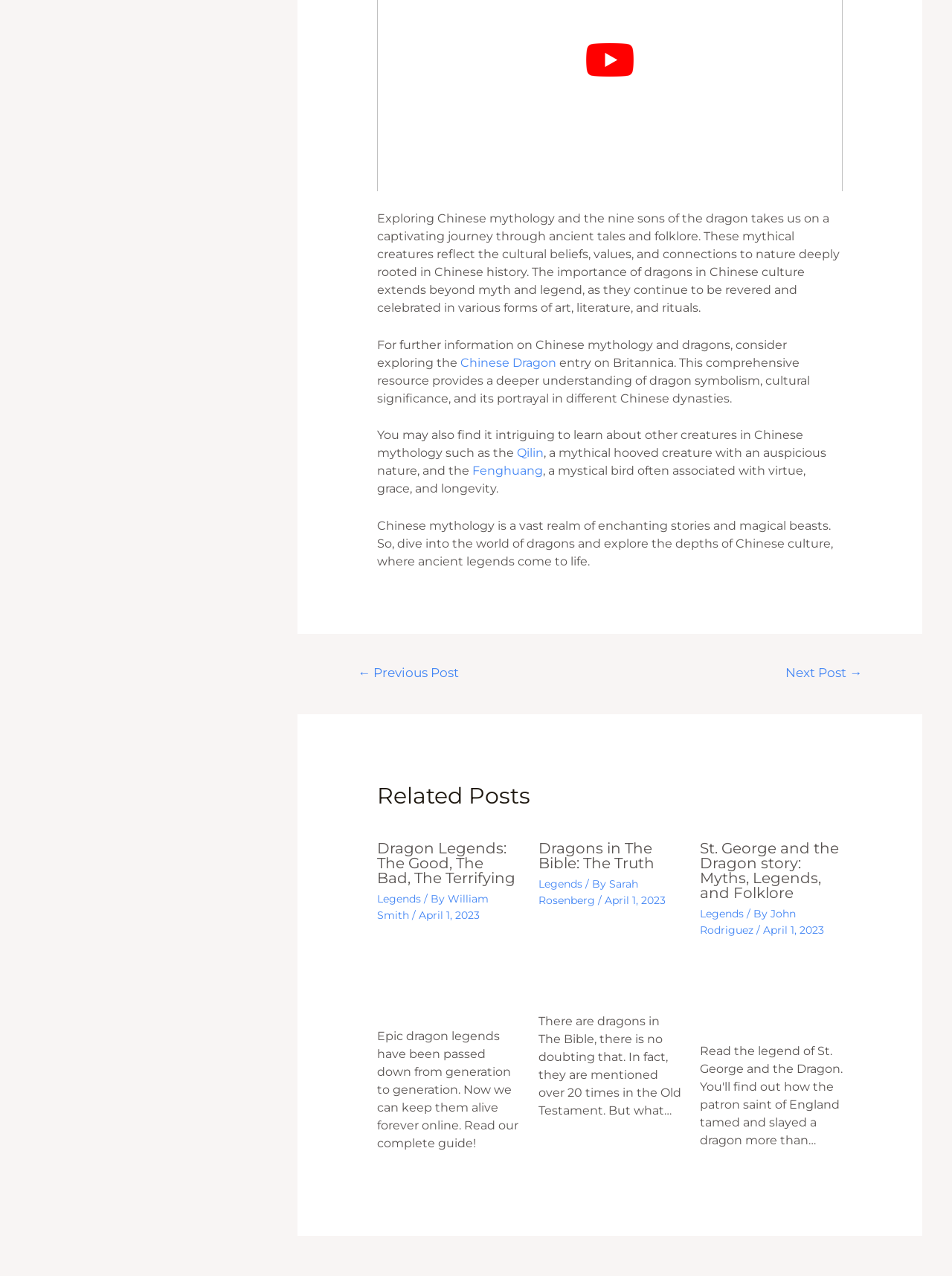Please find the bounding box coordinates of the element that needs to be clicked to perform the following instruction: "Read more about Dragons in The Bible: The Truth". The bounding box coordinates should be four float numbers between 0 and 1, represented as [left, top, right, bottom].

[0.566, 0.747, 0.716, 0.758]